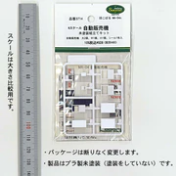What is the purpose of the ruler in the image?
Look at the screenshot and respond with one word or a short phrase.

To show scale